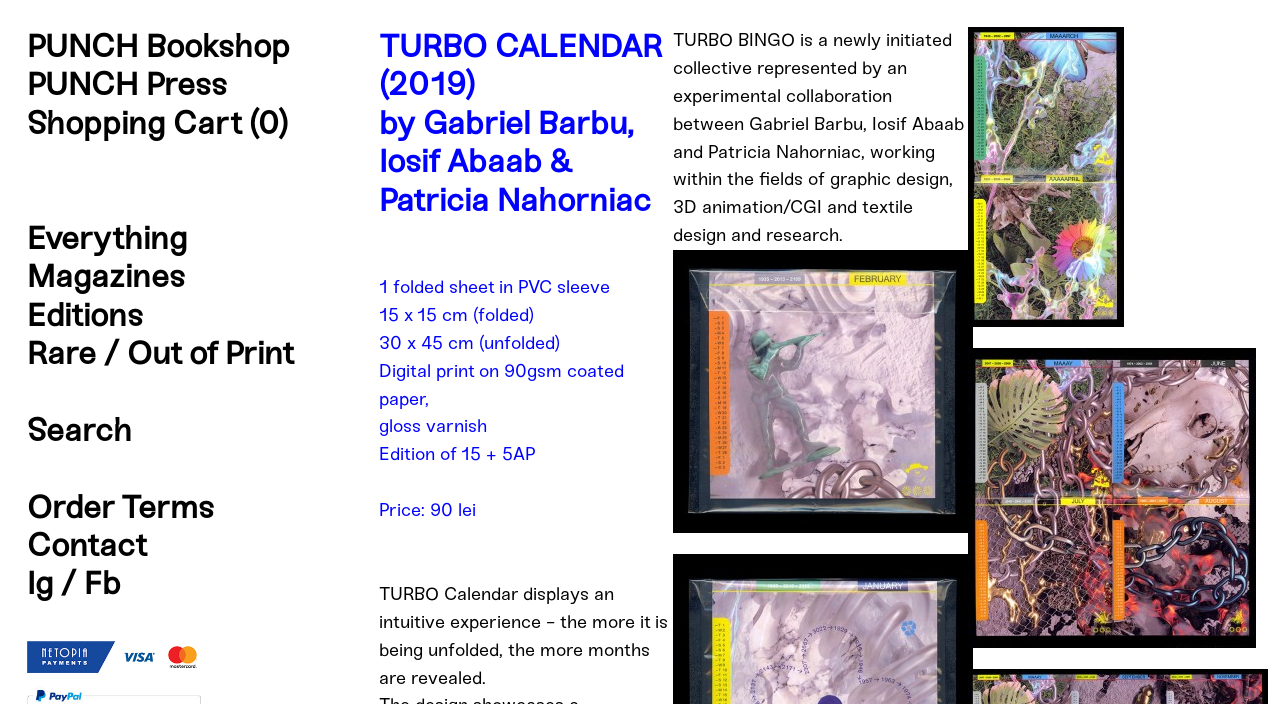Predict the bounding box of the UI element that fits this description: "Editions".

[0.021, 0.42, 0.112, 0.474]